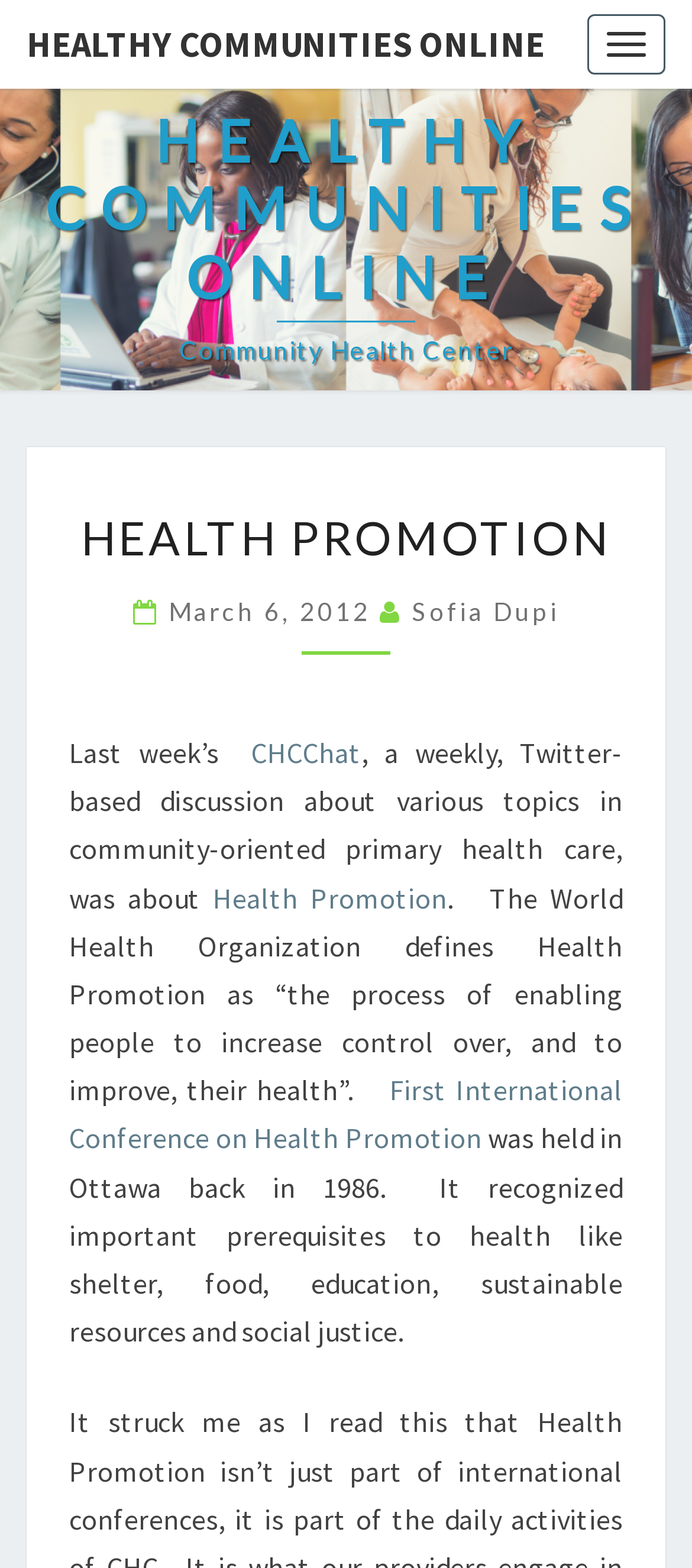What is the definition of Health Promotion?
Please respond to the question with a detailed and well-explained answer.

According to the webpage, the World Health Organization defines Health Promotion as 'the process of enabling people to increase control over, and to improve, their health', which is mentioned in the sentence 'The World Health Organization defines Health Promotion as “the process of enabling people to increase control over, and to improve, their health”.'